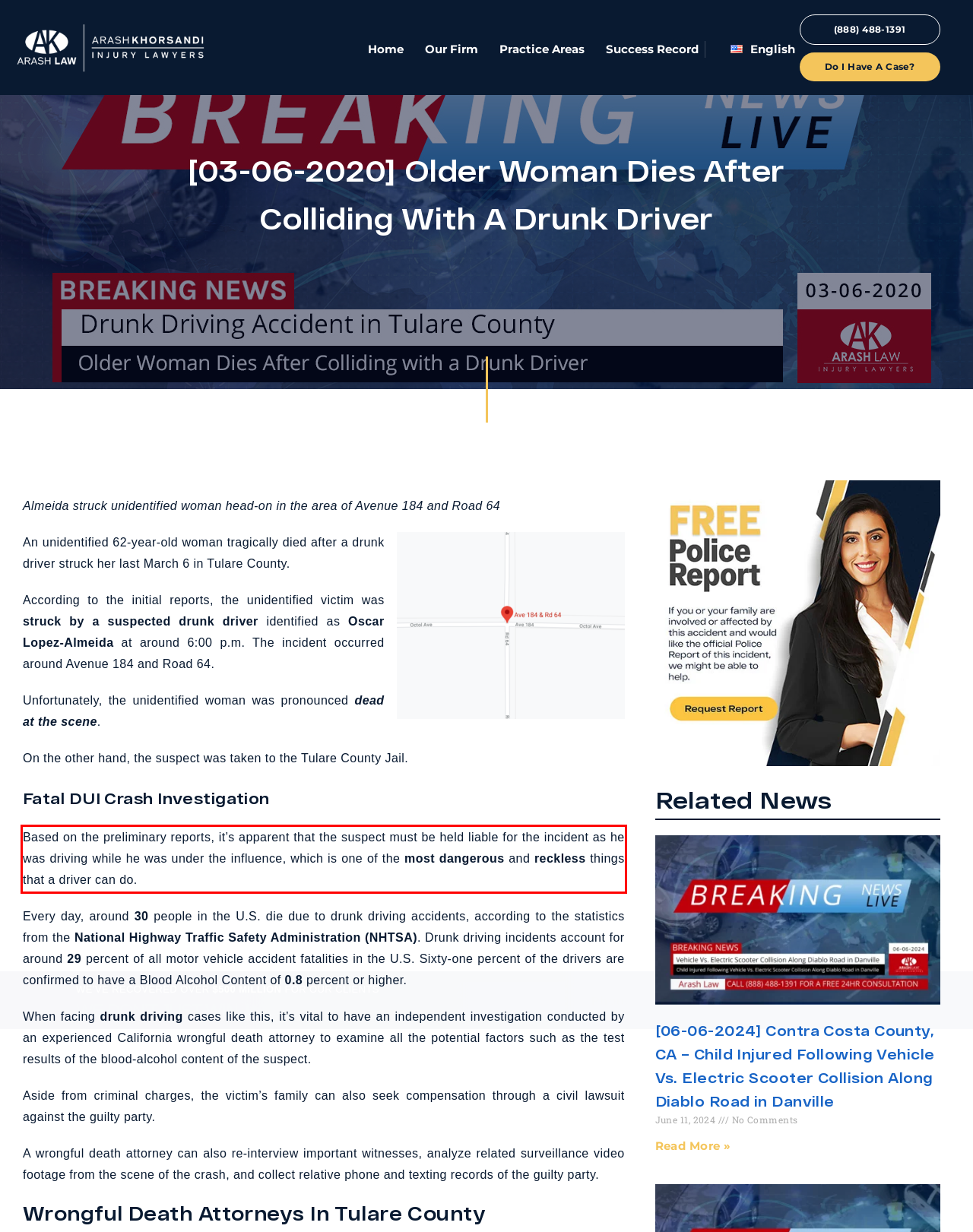You are provided with a screenshot of a webpage containing a red bounding box. Please extract the text enclosed by this red bounding box.

Based on the preliminary reports, it’s apparent that the suspect must be held liable for the incident as he was driving while he was under the influence, which is one of the most dangerous and reckless things that a driver can do.